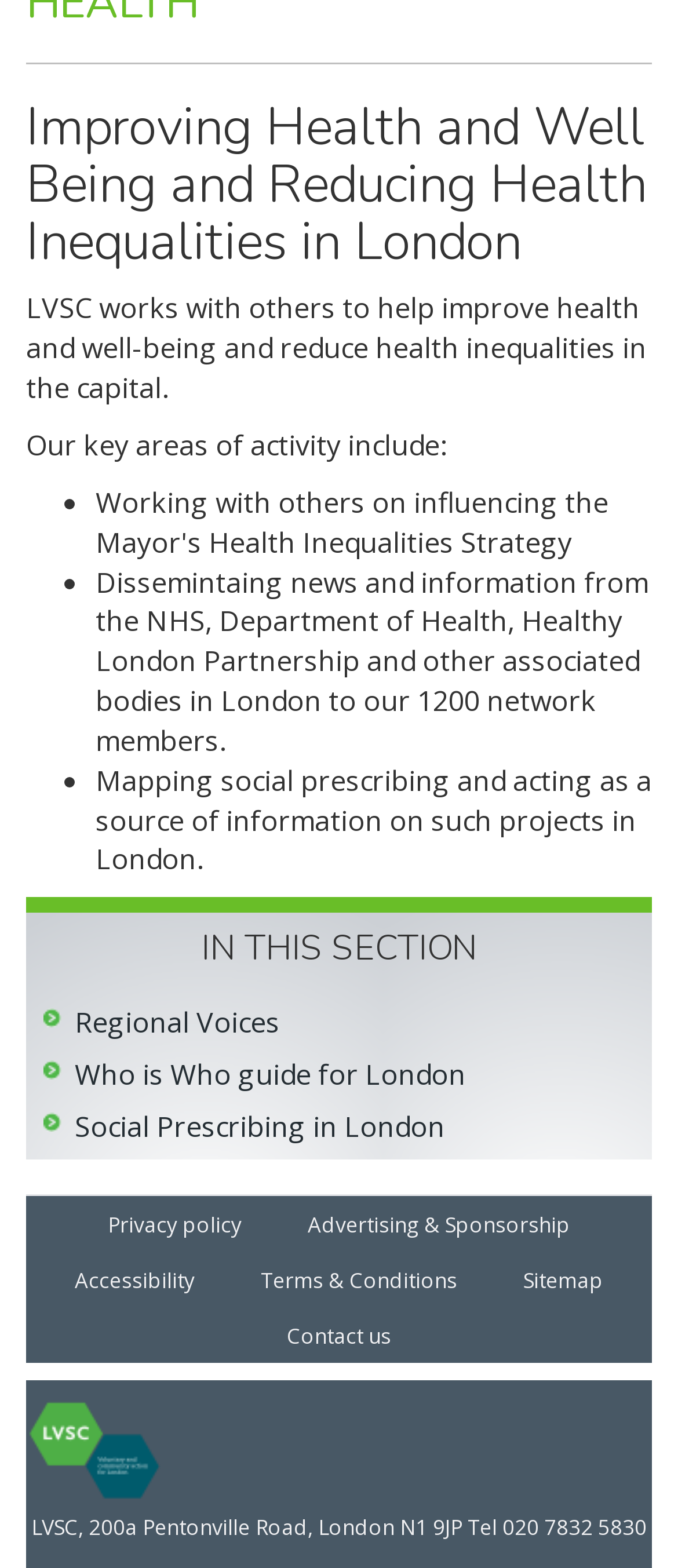What is the second key area of activity of LVSC?
Refer to the image and provide a one-word or short phrase answer.

Mapping social prescribing